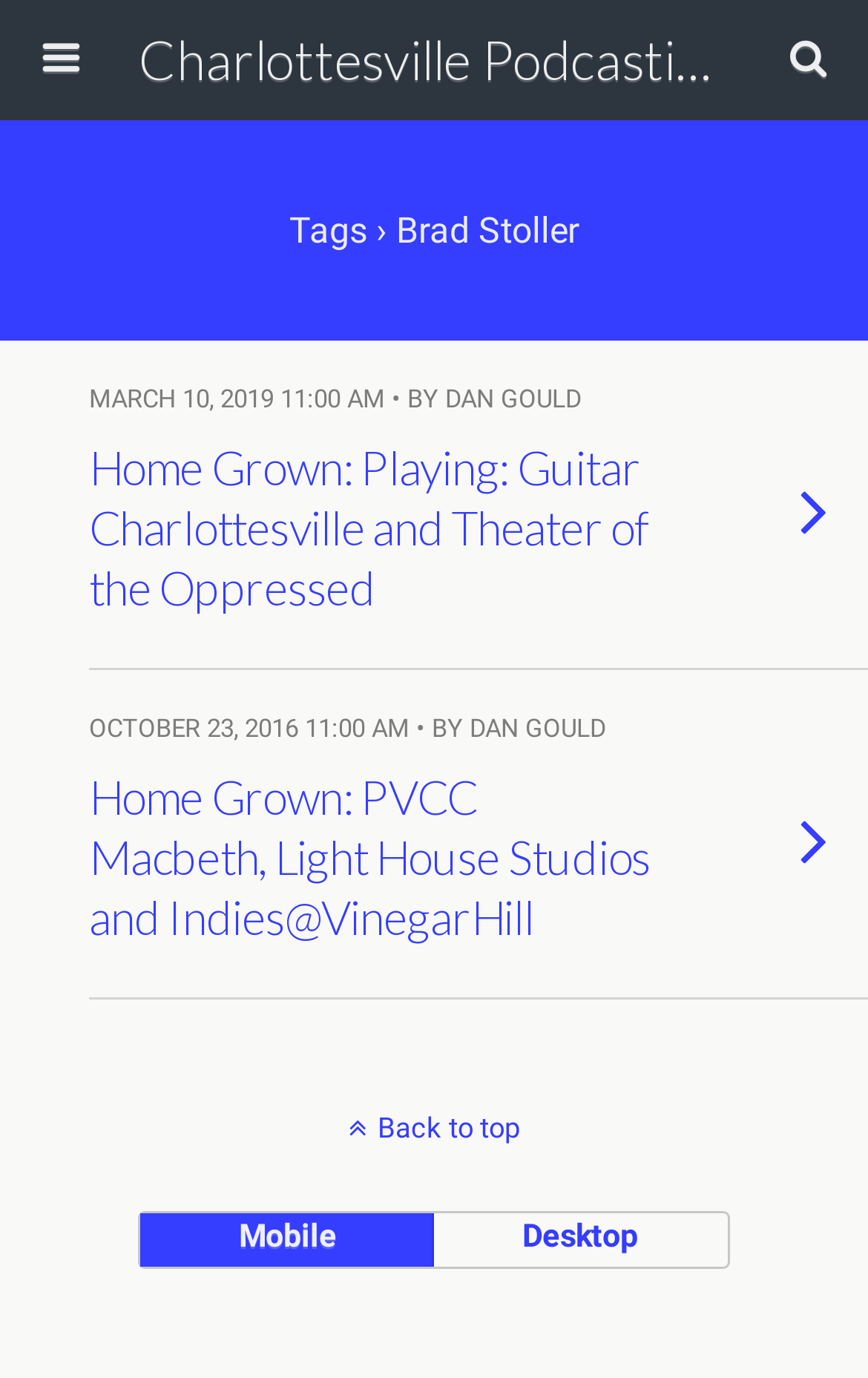Given the element description Charlottesville Podcasting Network, identify the bounding box coordinates for the UI element on the webpage screenshot. The format should be (top-left x, top-left y, bottom-right x, bottom-right y), with values between 0 and 1.

[0.16, 0.0, 0.84, 0.087]